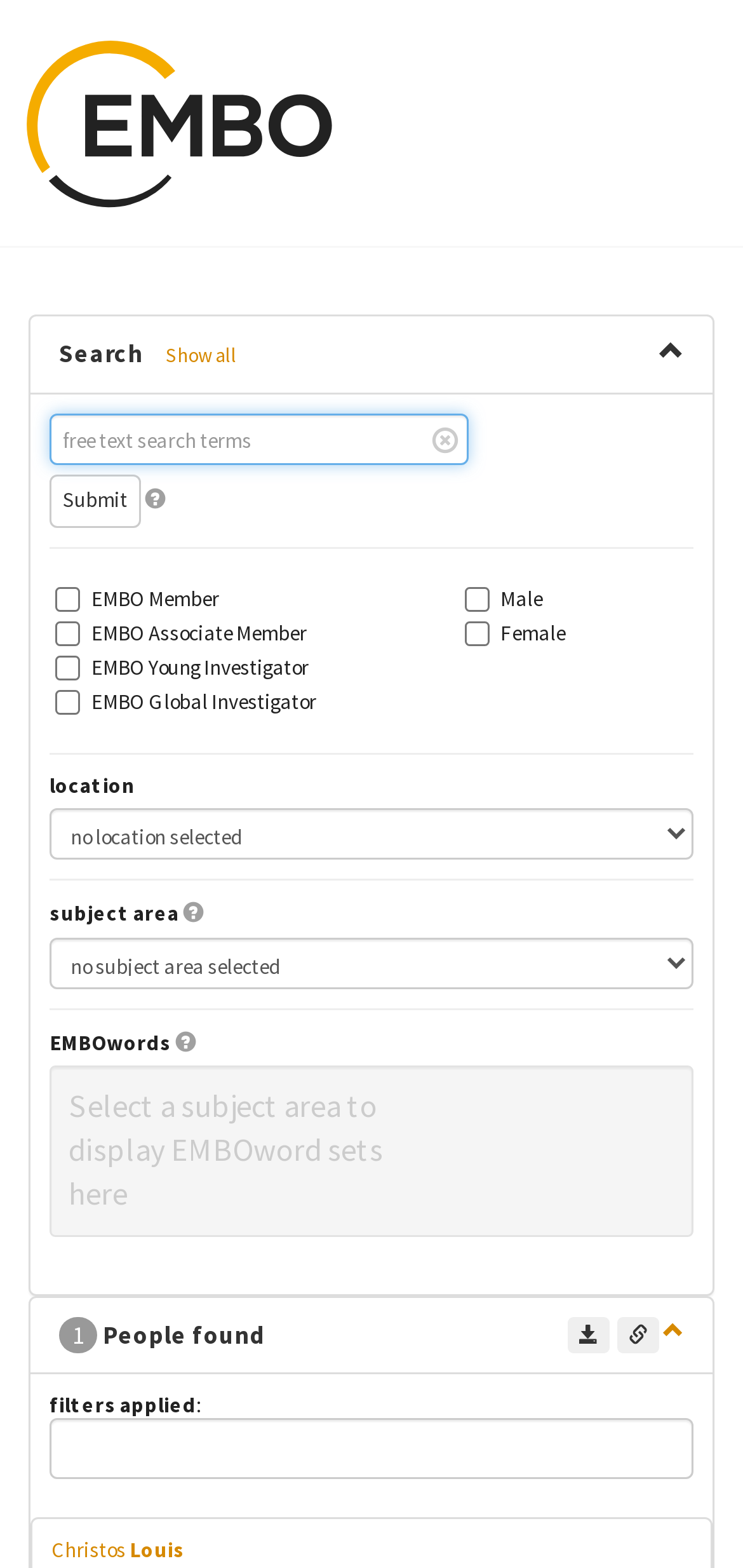What is the logo displayed on the top left?
Look at the image and respond with a one-word or short-phrase answer.

EMBO Logo